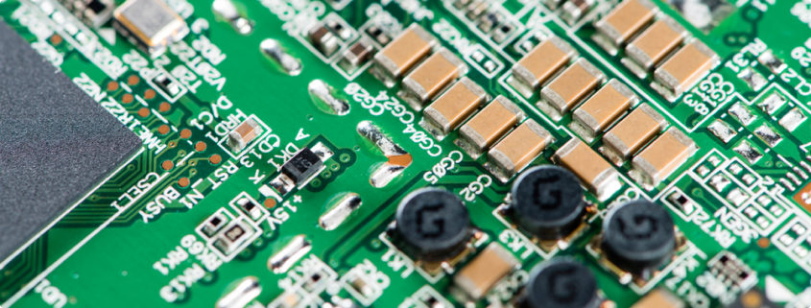What is the purpose of optimizing microchip technology?
Refer to the image and answer the question using a single word or phrase.

For specialized tasks